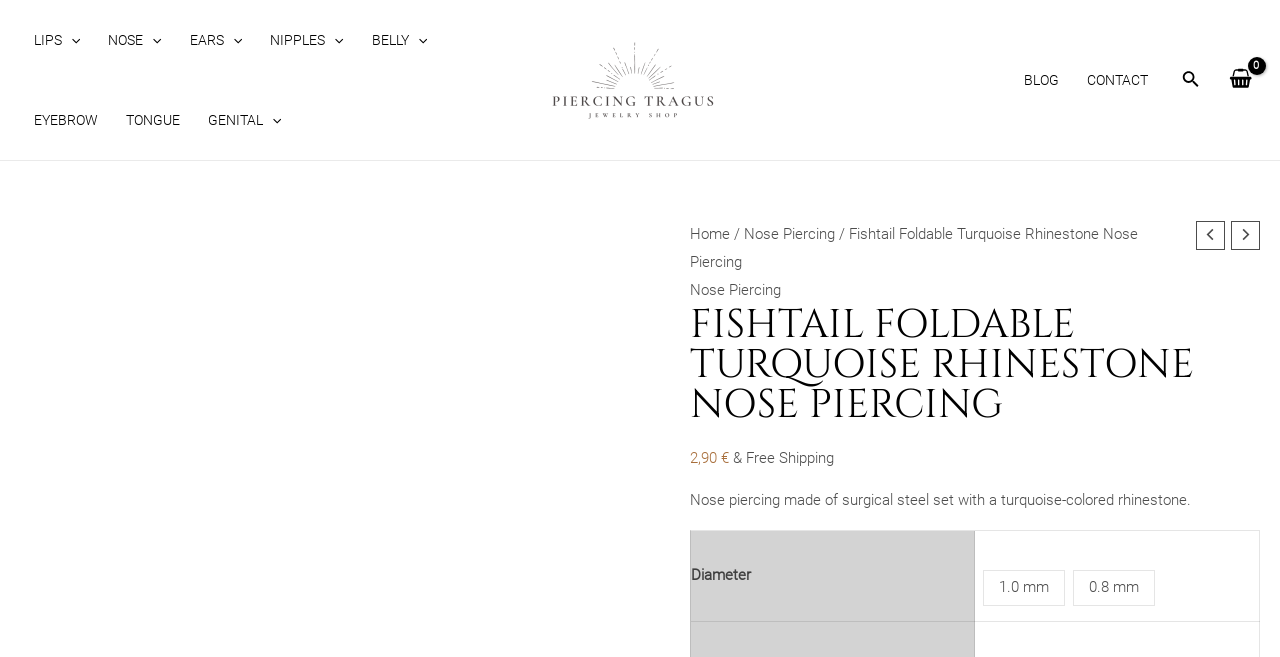Summarize the webpage with intricate details.

This webpage is about a specific nose piercing product, the Fishtail Foldable Turquoise Rhinestone Nose Piercing. At the top left, there is a site navigation menu with links to different body piercing categories, such as LIPS, NOSE, EARS, and more. Each category has a toggle button with a small icon. 

To the right of the navigation menu, there is a logo of Piercing Tragus, which is also a link. On the top right, there are links to BLOG, CONTACT, and a search icon. Next to the search icon, there is a link to view the shopping cart, which is currently empty.

Below the top navigation bar, there is a breadcrumb navigation showing the path from Home to Nose Piercing to the current product page. The product name, Fishtail Foldable Turquoise Rhinestone Nose Piercing, is displayed in a large font, followed by the price, €2.90, and a note about free shipping.

The product description is provided below, stating that the nose piercing is made of surgical steel set with a turquoise-colored rhinestone. There are also details about the diameter of the piercing, with options of 1.0 mm and 0.8 mm. A quantity selector is available for customers to choose how many piercings they want to purchase.